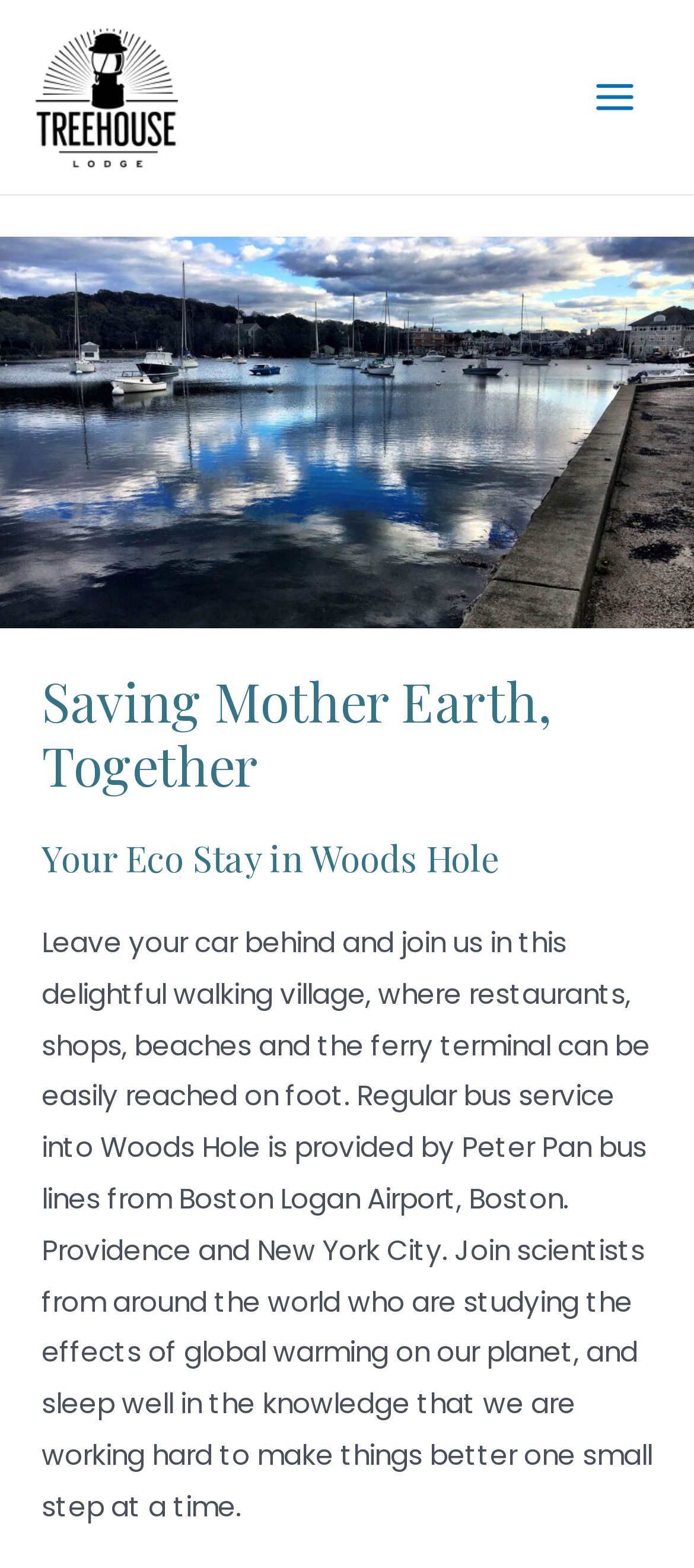Write a detailed summary of the webpage, including text, images, and layout.

The webpage is about My Treehouse Lodge, an eco-friendly stay in Woods Hole. At the top left corner, there is a logo of the Treehouse Inn. On the top right corner, there is a main menu button. Below the logo, there is a large image of a dock, which takes up most of the width of the page. Above the image, there are two headings, "Saving Mother Earth, Together" and "Your Eco Stay in Woods Hole", which are centered and stacked on top of each other. 

Below the image, there is a paragraph of text that describes the benefits of staying at the lodge, including its walking distance to restaurants, shops, beaches, and the ferry terminal, as well as its accessibility by bus from major cities. The text also mentions the lodge's efforts to reduce its environmental impact.